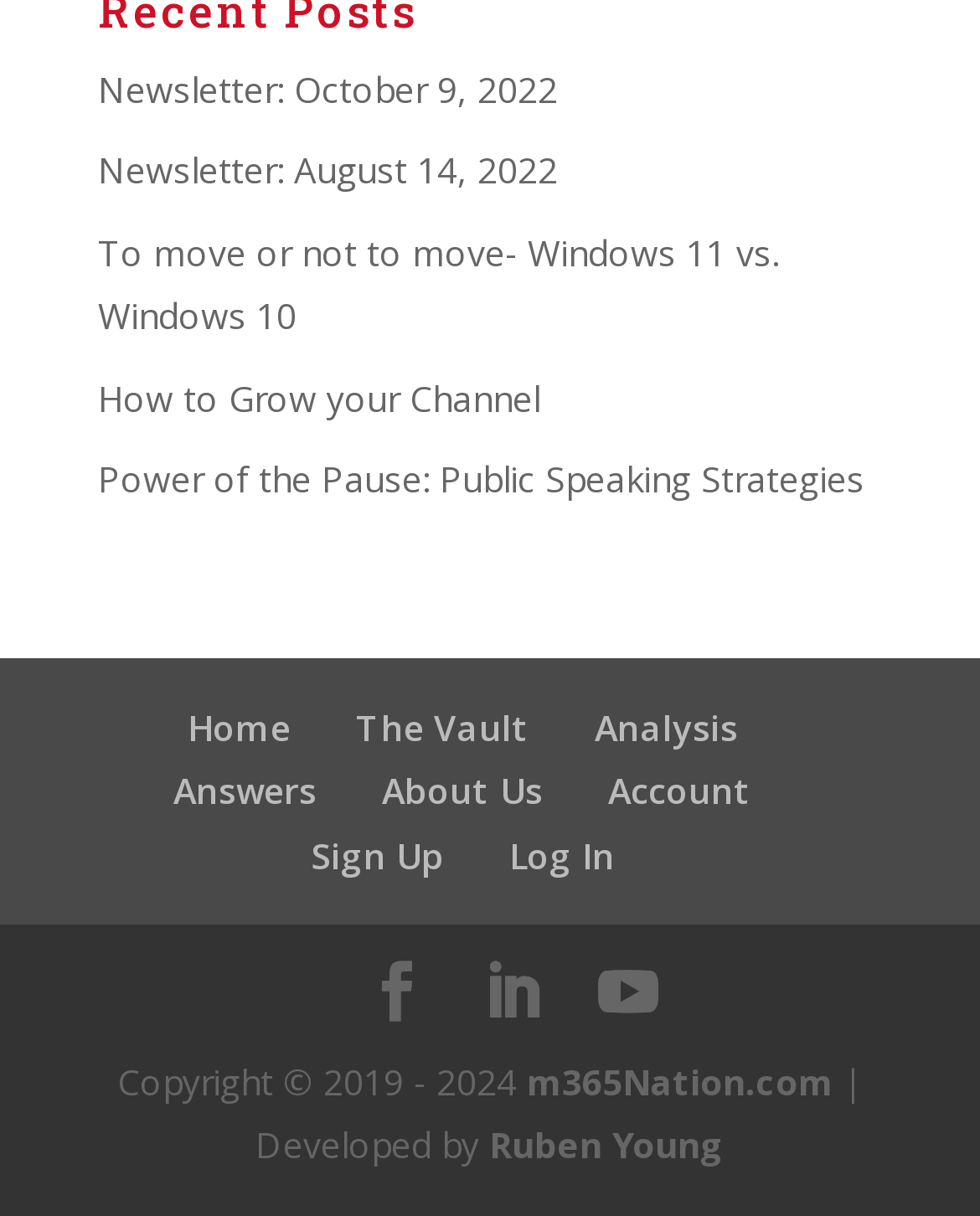Identify the bounding box coordinates of the region that should be clicked to execute the following instruction: "Read the newsletter from October 9, 2022".

[0.1, 0.053, 0.569, 0.092]